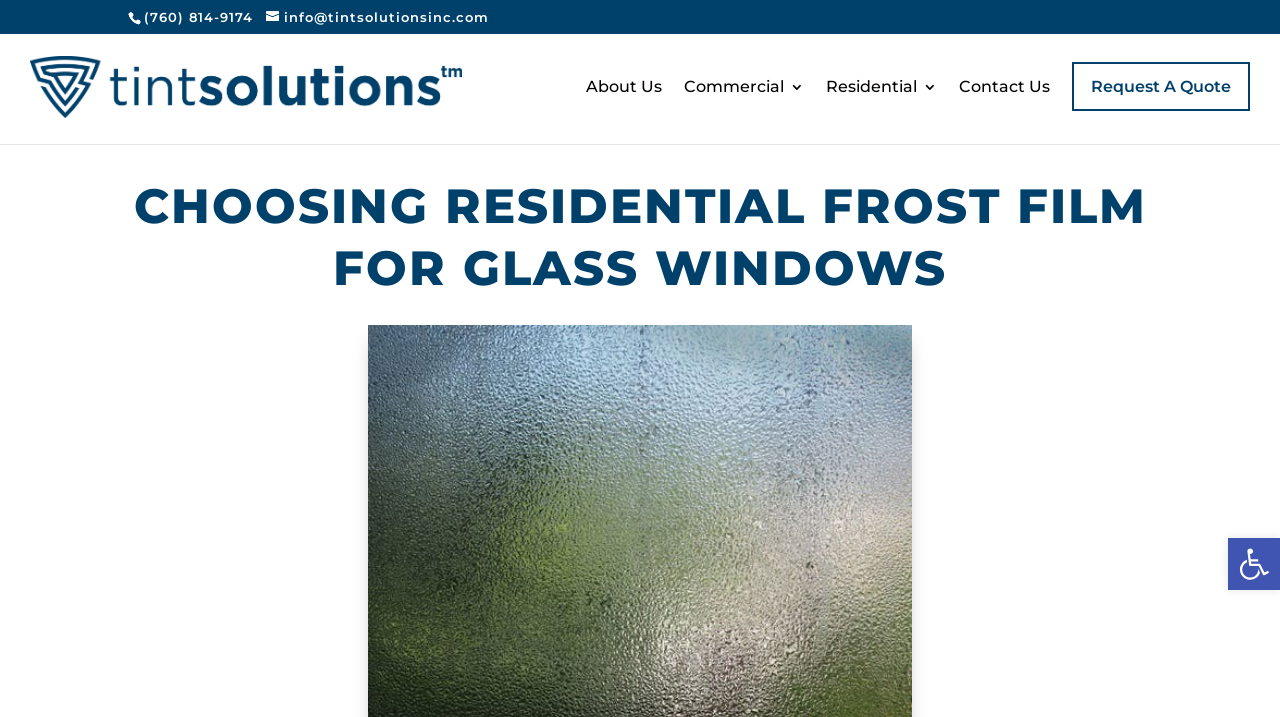Please locate the bounding box coordinates of the element that should be clicked to complete the given instruction: "Search for something".

[0.053, 0.041, 0.953, 0.044]